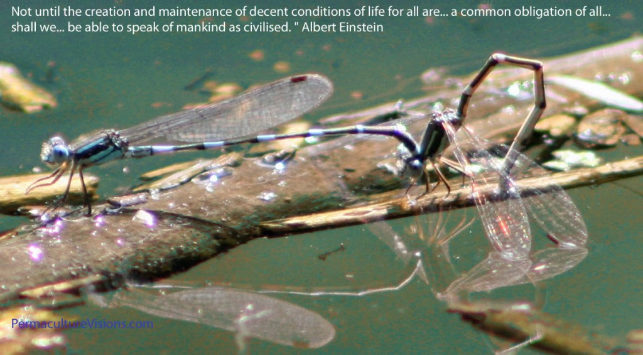Please give a one-word or short phrase response to the following question: 
Who is quoted in the image?

Albert Einstein